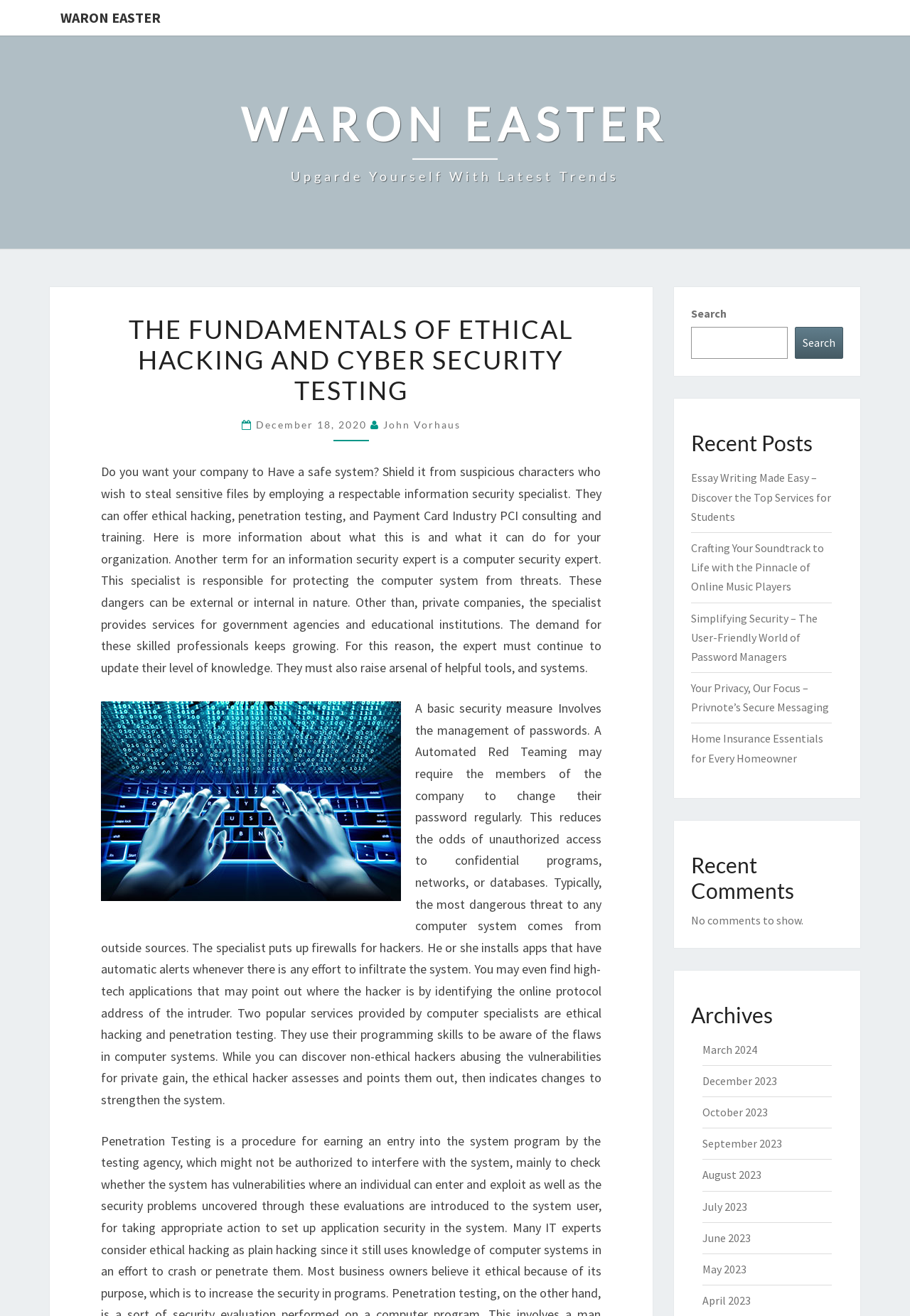How many recent posts are listed on the webpage?
Please give a detailed and elaborate answer to the question.

I counted the number of links under the heading 'Recent Posts' and found that there are 5 recent posts listed, including 'Essay Writing Made Easy – Discover the Top Services for Students', 'Crafting Your Soundtrack to Life with the Pinnacle of Online Music Players', and others.